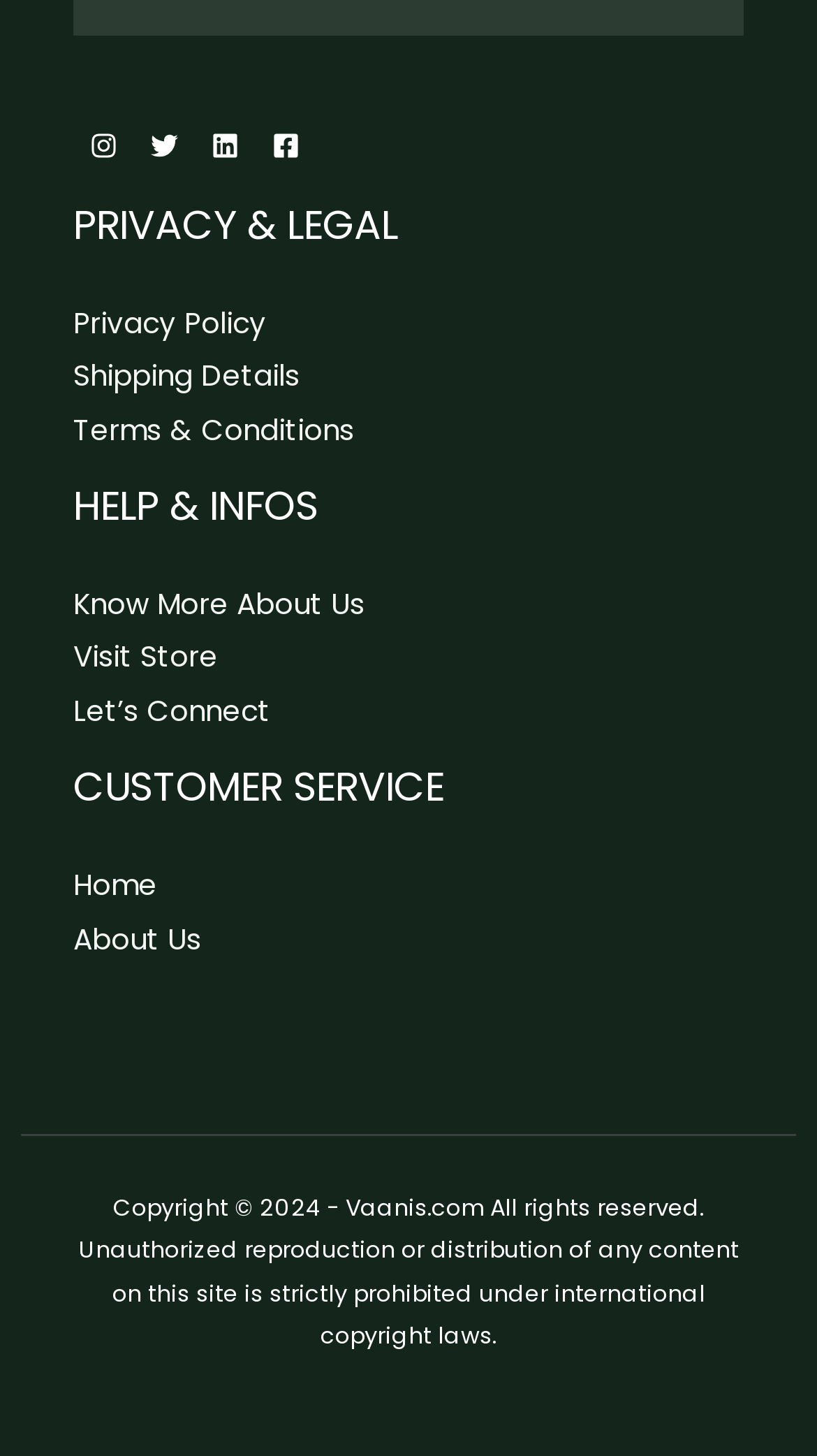What is the copyright information?
Refer to the image and provide a concise answer in one word or phrase.

Copyright 2024 Vaanis.com